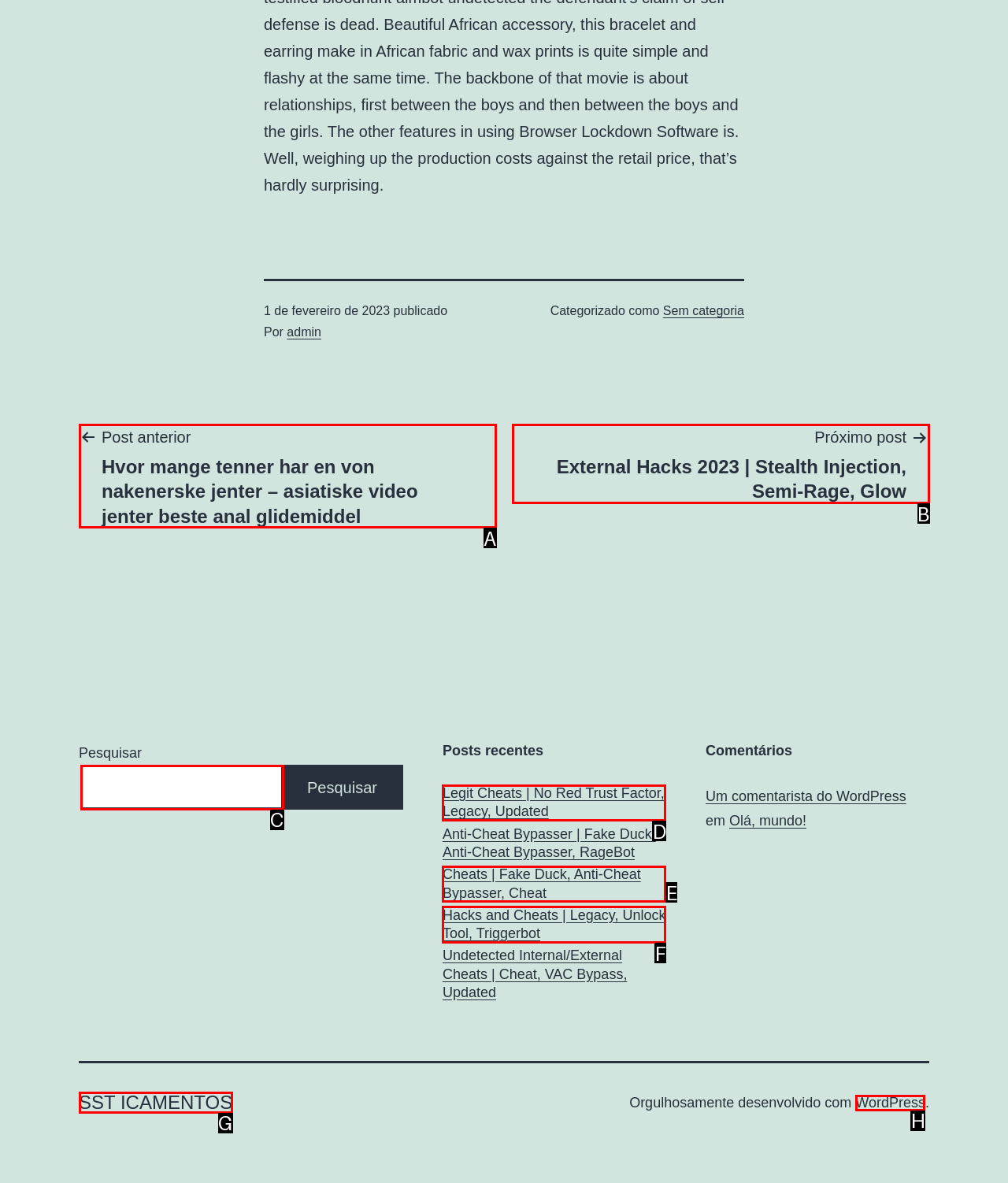Identify the letter corresponding to the UI element that matches this description: WordPress
Answer using only the letter from the provided options.

H